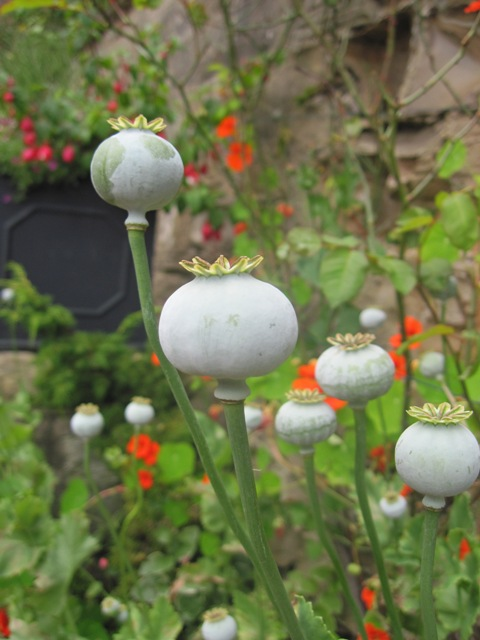What type of atmosphere is created by the combination of elements in the image?
Look at the image and provide a short answer using one word or a phrase.

Serene and natural